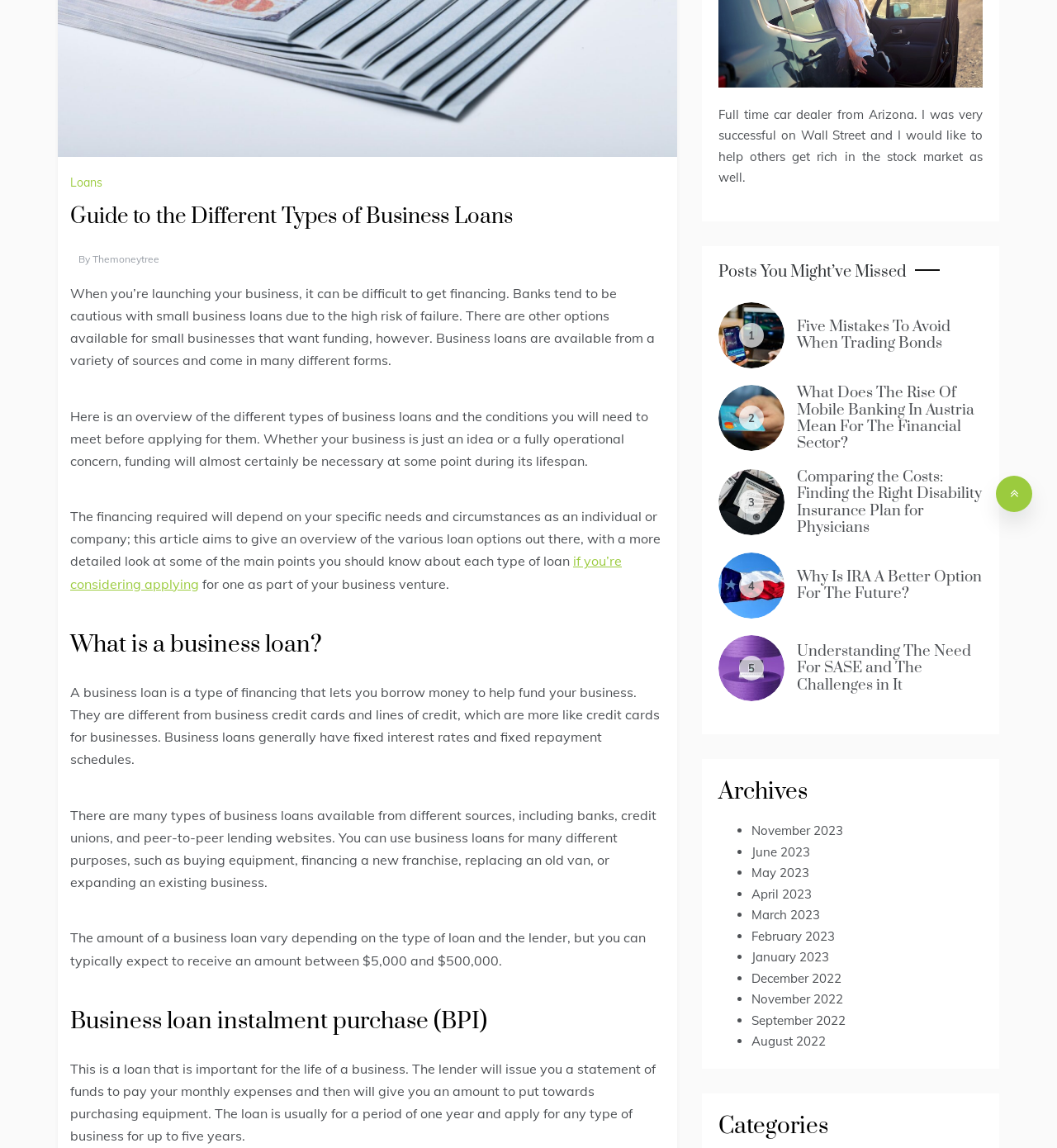Extract the bounding box coordinates for the HTML element that matches this description: "Material". The coordinates should be four float numbers between 0 and 1, i.e., [left, top, right, bottom].

None